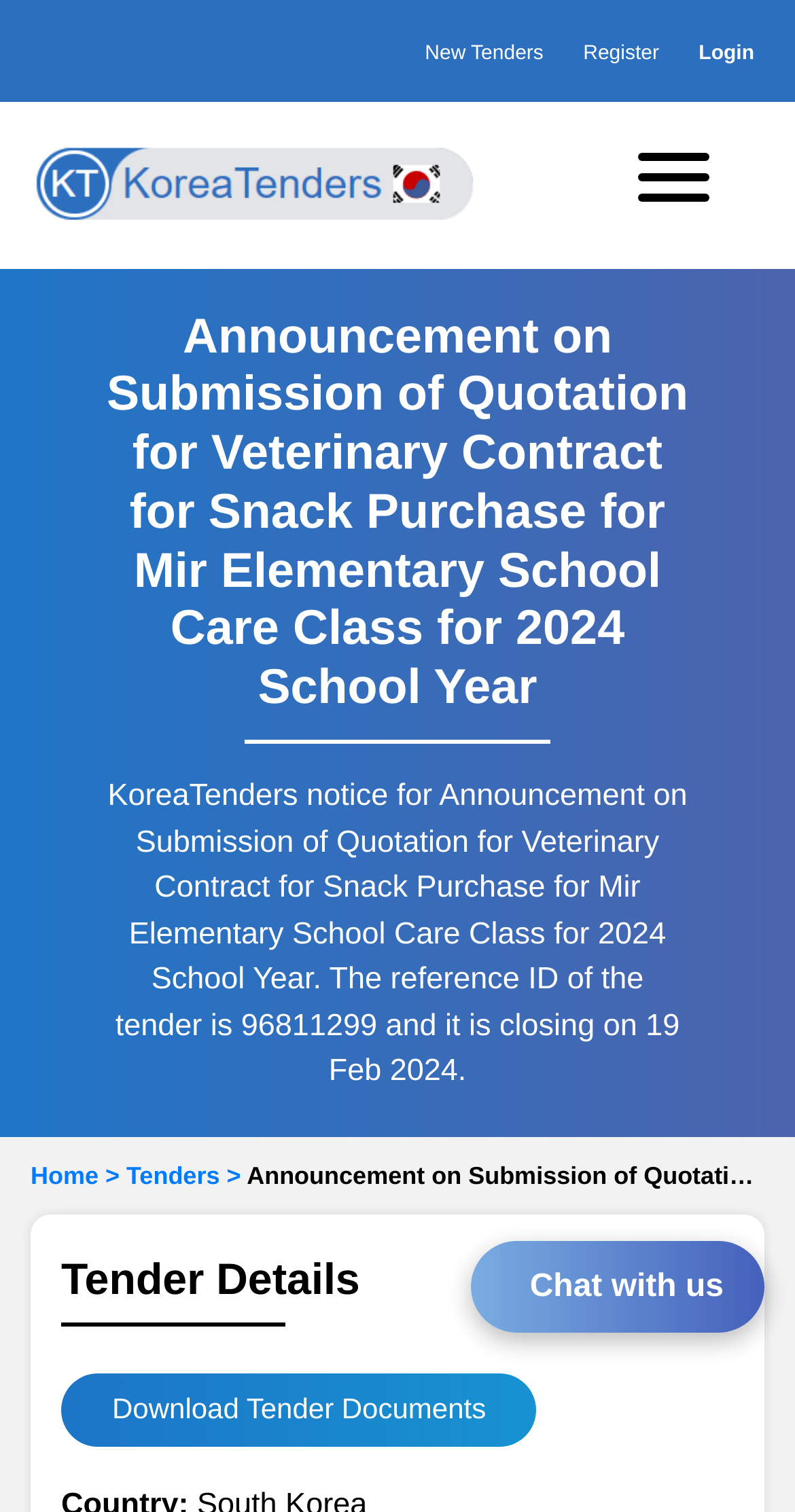Locate the bounding box coordinates of the clickable element to fulfill the following instruction: "Register on the website". Provide the coordinates as four float numbers between 0 and 1 in the format [left, top, right, bottom].

[0.721, 0.028, 0.829, 0.043]